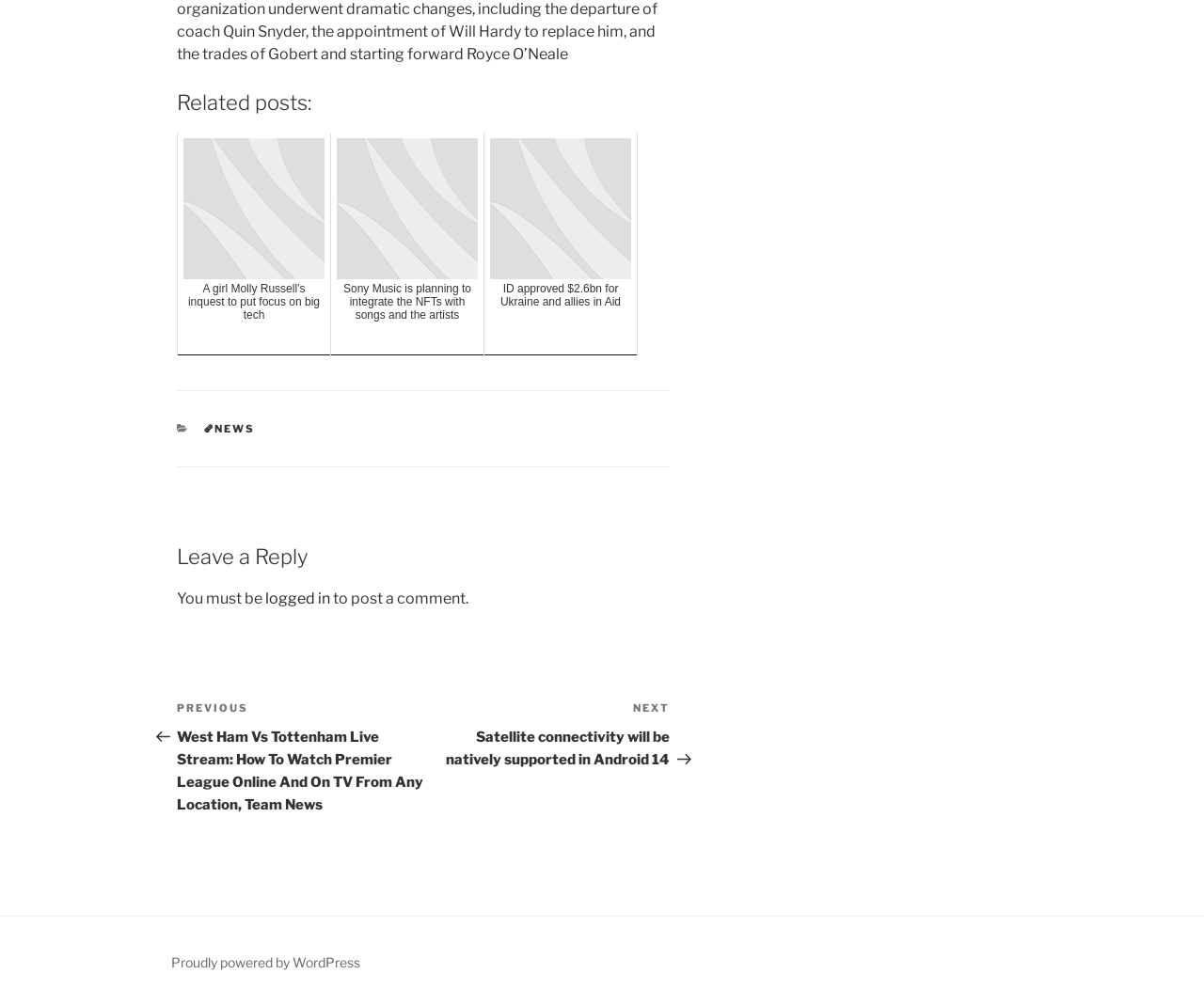Using the provided element description, identify the bounding box coordinates as (top-left x, top-left y, bottom-right x, bottom-right y). Ensure all values are between 0 and 1. Description: logged in

[0.22, 0.586, 0.274, 0.603]